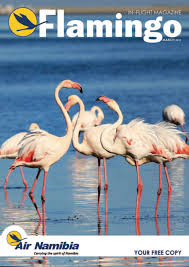Break down the image and describe every detail you can observe.

The image features the cover of "Flamingo," the in-flight magazine for Air Namibia, showcasing a serene moment with a group of vibrant flamingos gracefully standing in shallow water. The background highlights a calm body of water reflecting the sky, emphasizing the natural beauty of the scene. At the bottom, the Air Namibia logo is prominently displayed, along with the tagline "YOUR FREE COPY," inviting passengers to enjoy the complimentary reading material during their flight. This magazine serves as a window into the rich culture, wildlife, and travel experiences that Air Namibia offers.